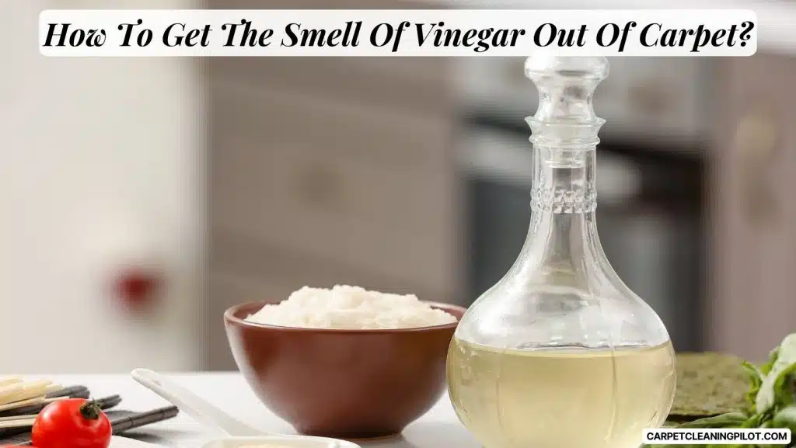Respond to the following query with just one word or a short phrase: 
What type of environment is depicted in the image?

Kitchen